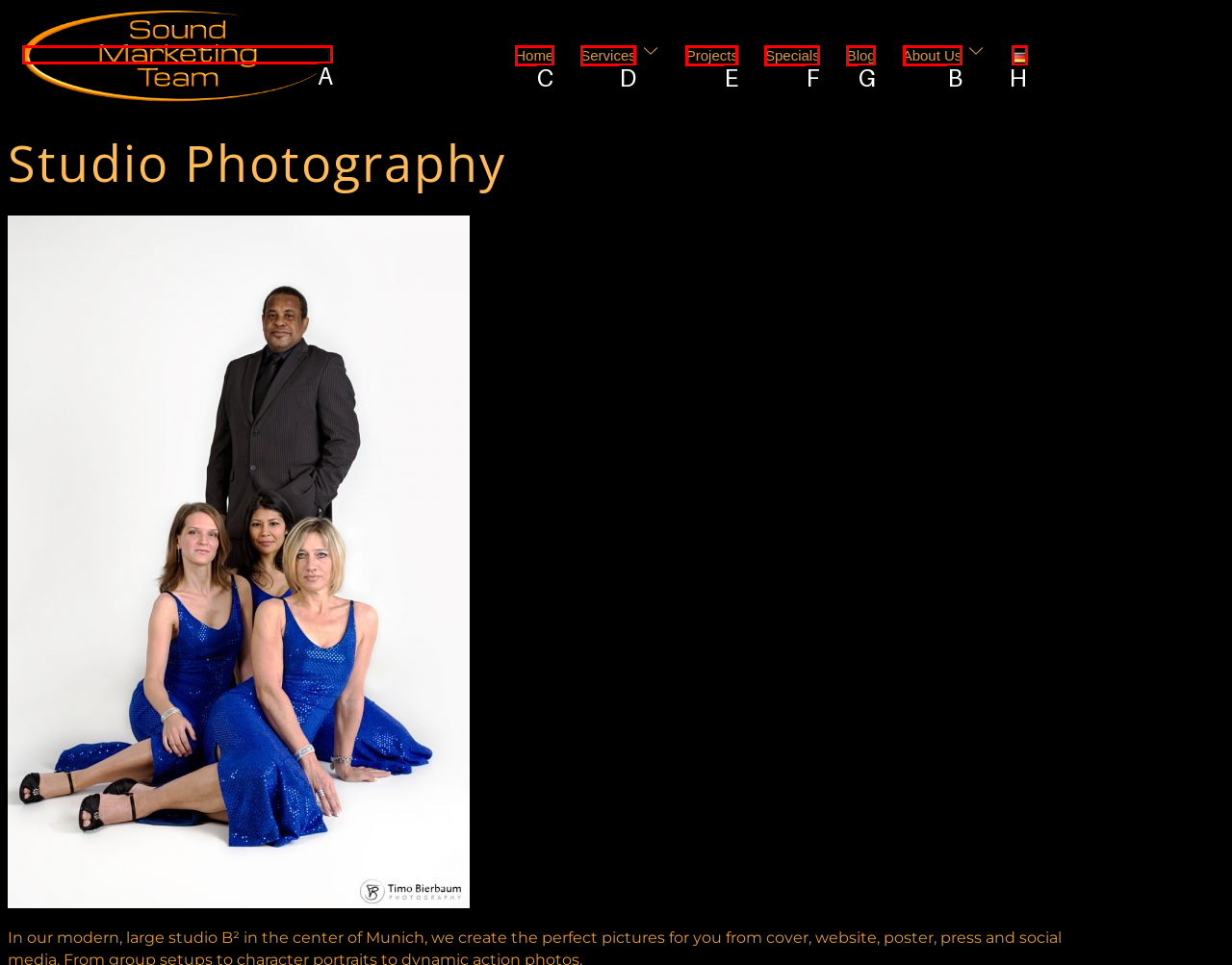Choose the HTML element to click for this instruction: learn about us Answer with the letter of the correct choice from the given options.

B